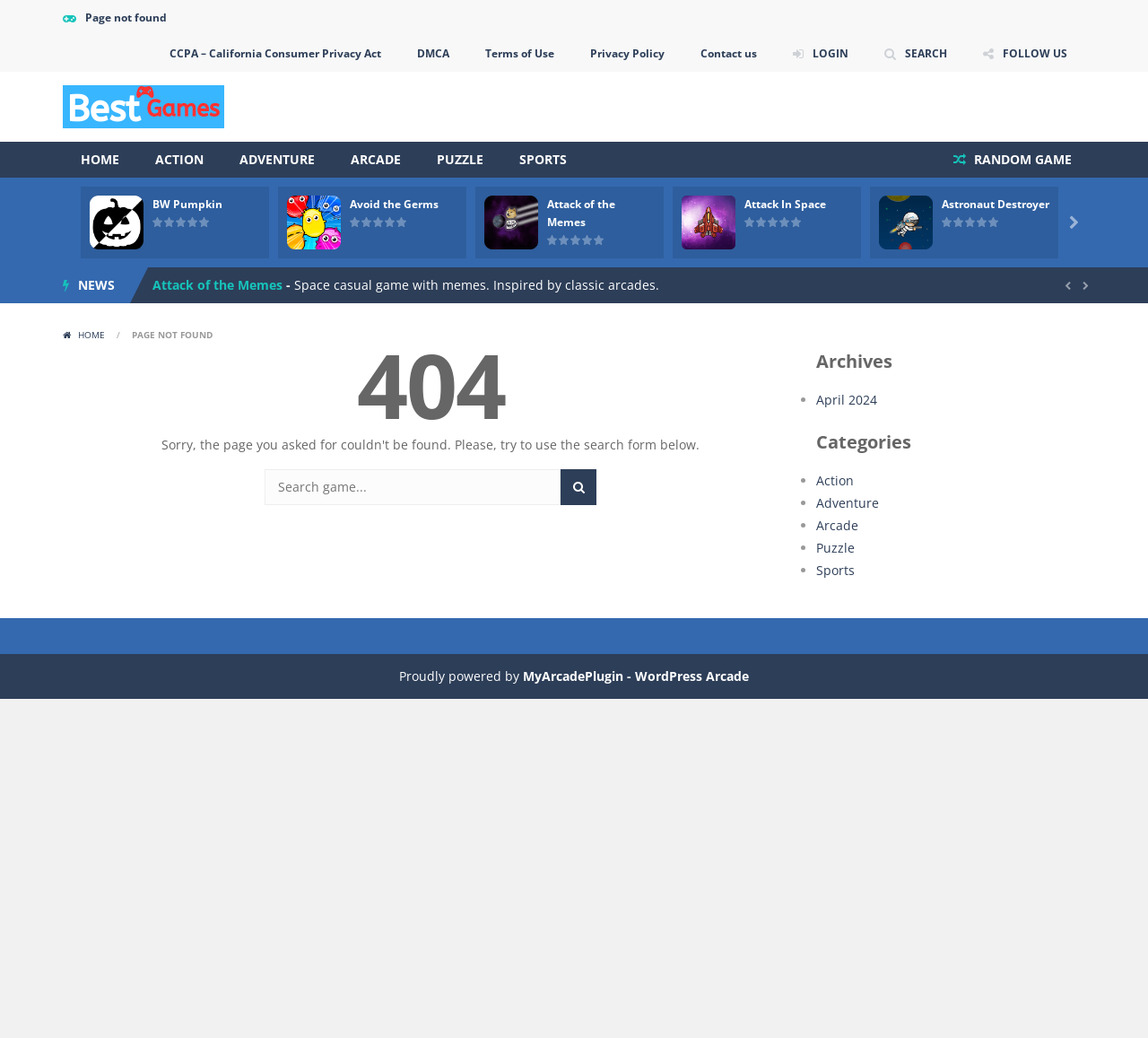Create a detailed narrative of the webpage’s visual and textual elements.

This webpage is a game portal with a "Page not found" error message. At the top, there are several links to legal and policy-related pages, including "CCPA – California Consumer Privacy Act", "DMCA", "Terms of Use", "Privacy Policy", and "Contact us". Next to these links, there are login and search icons.

Below these links, there is a prominent logo of "Renda Games" with a link to the homepage. Underneath the logo, there is a navigation menu with links to different game categories, including "HOME", "ACTION", "ADVENTURE", "ARCADE", "PUZZLE", and "SPORTS".

On the main content area, there are several game thumbnails with links to play the games. Each game thumbnail has a "PLAY NOW" button and a rating system with zero votes. The games are arranged in a grid layout, with four games per row. The games include "BW Pumpkin", "Avoid the Germs", "Attack of the Memes", "Attack In Space", "Astronaut Destroyer", and "Asteroix 2".

To the right of the game thumbnails, there is a "RANDOM GAME" link. At the bottom of the page, there is a news section with a heading "NEWS" and a list of game titles with brief descriptions.

There are also pagination links at the bottom of the page, with a previous page icon and a next page icon.